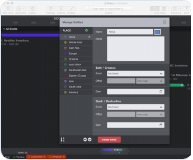What is the color of the background?
Provide a well-explained and detailed answer to the question.

The caption explicitly states that the background appears dark, which is likely done to enhance user experience by providing contrast to the highlighted buttons and selection boxes.